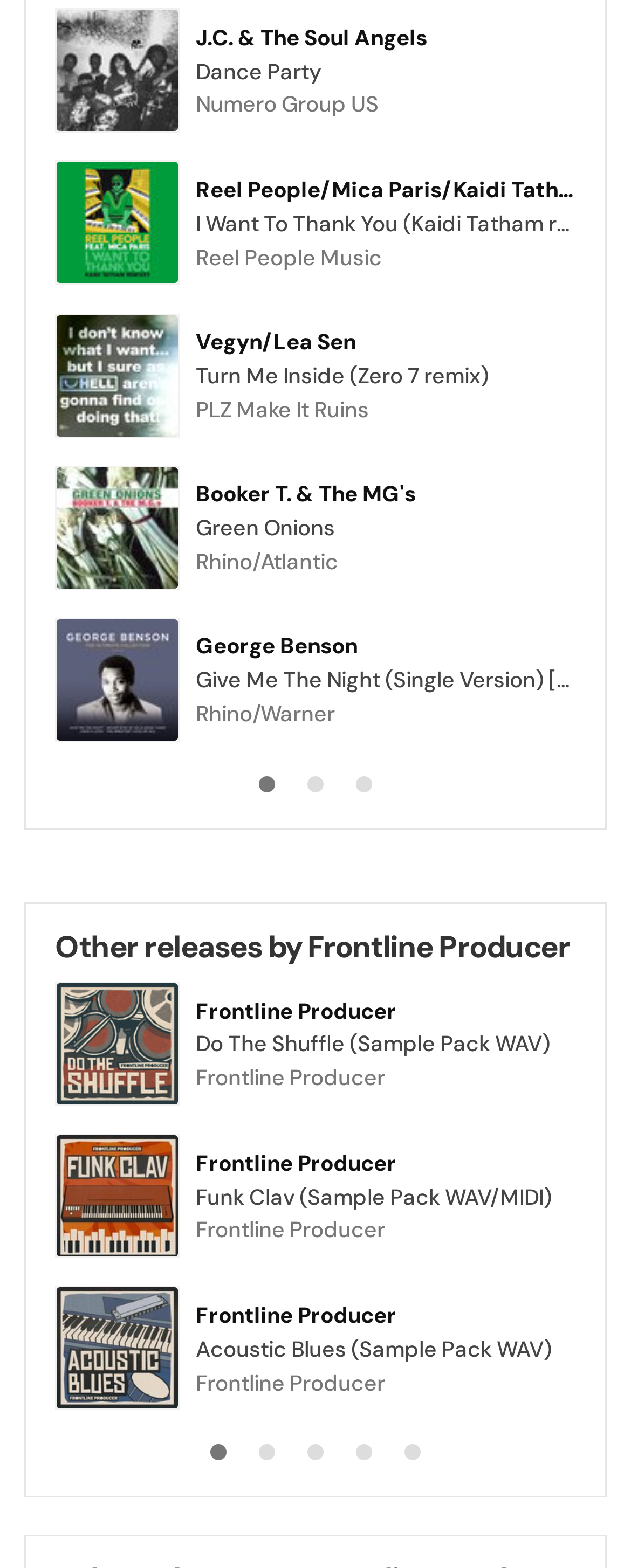Respond to the question below with a single word or phrase:
What is the price of the product?

Not mentioned